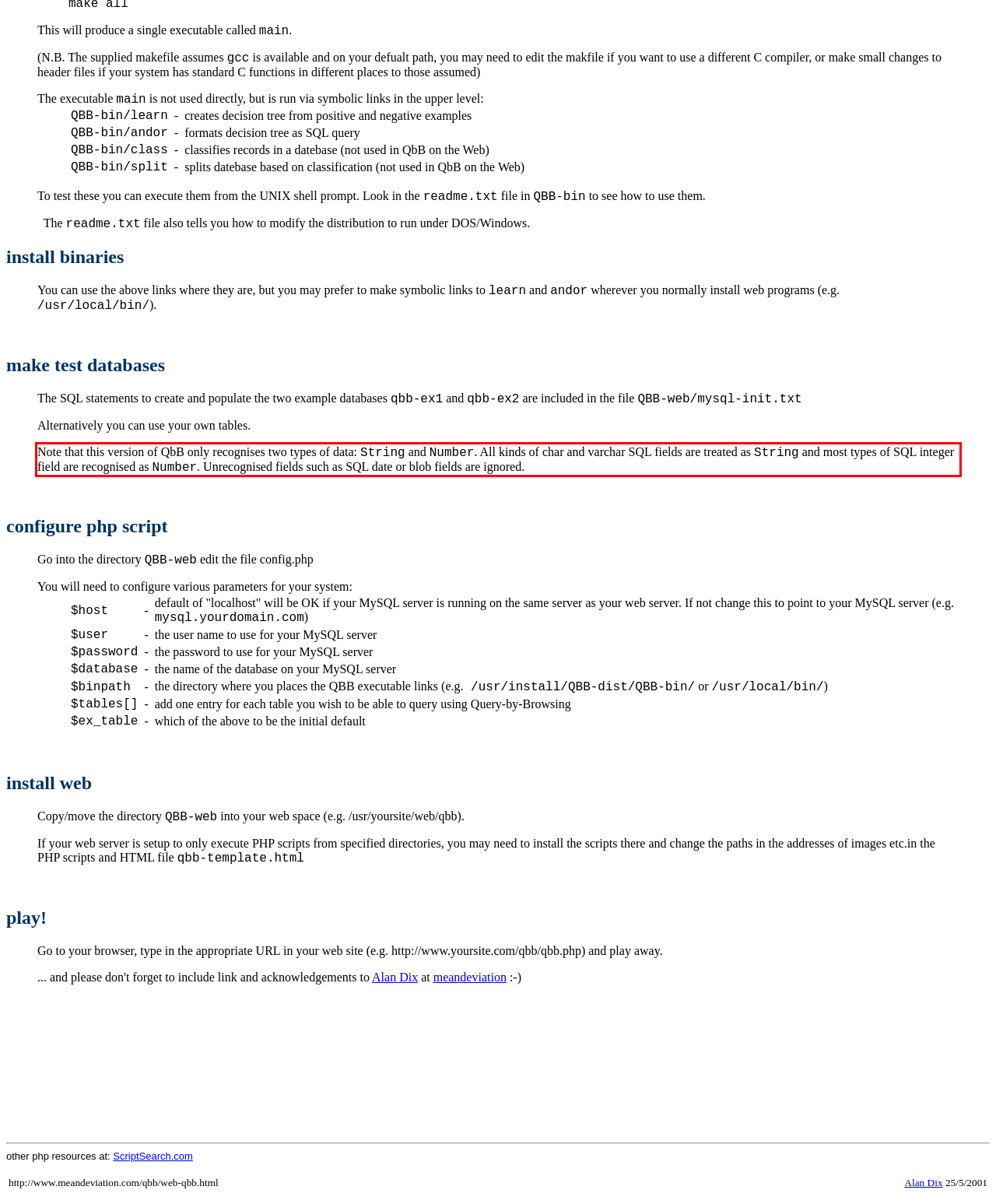Using the webpage screenshot, recognize and capture the text within the red bounding box.

Note that this version of QbB only recognises two types of data: String and Number. All kinds of char and varchar SQL fields are treated as String and most types of SQL integer field are recognised as Number. Unrecognised fields such as SQL date or blob fields are ignored.